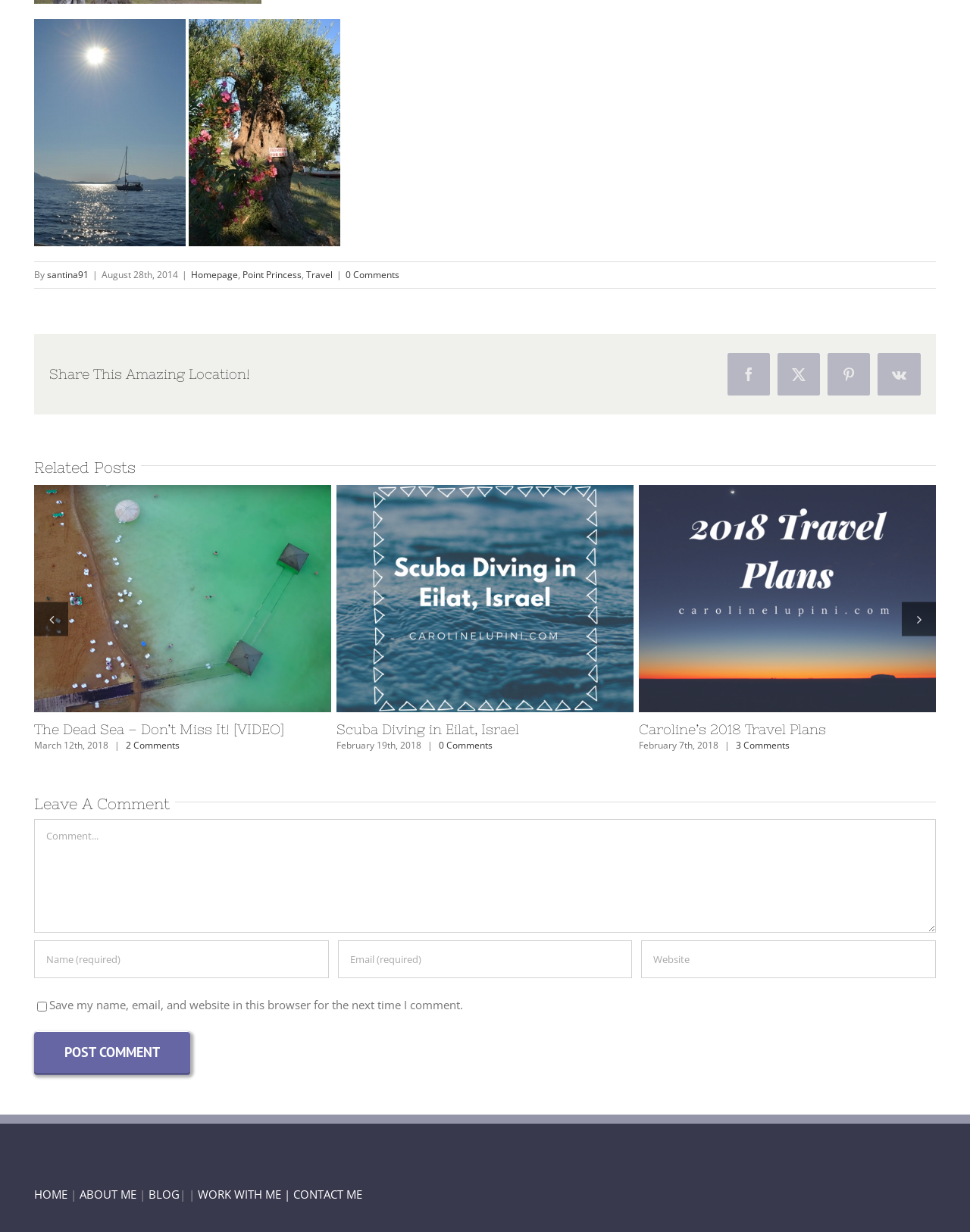Show the bounding box coordinates of the element that should be clicked to complete the task: "Leave a comment".

[0.035, 0.653, 0.175, 0.677]